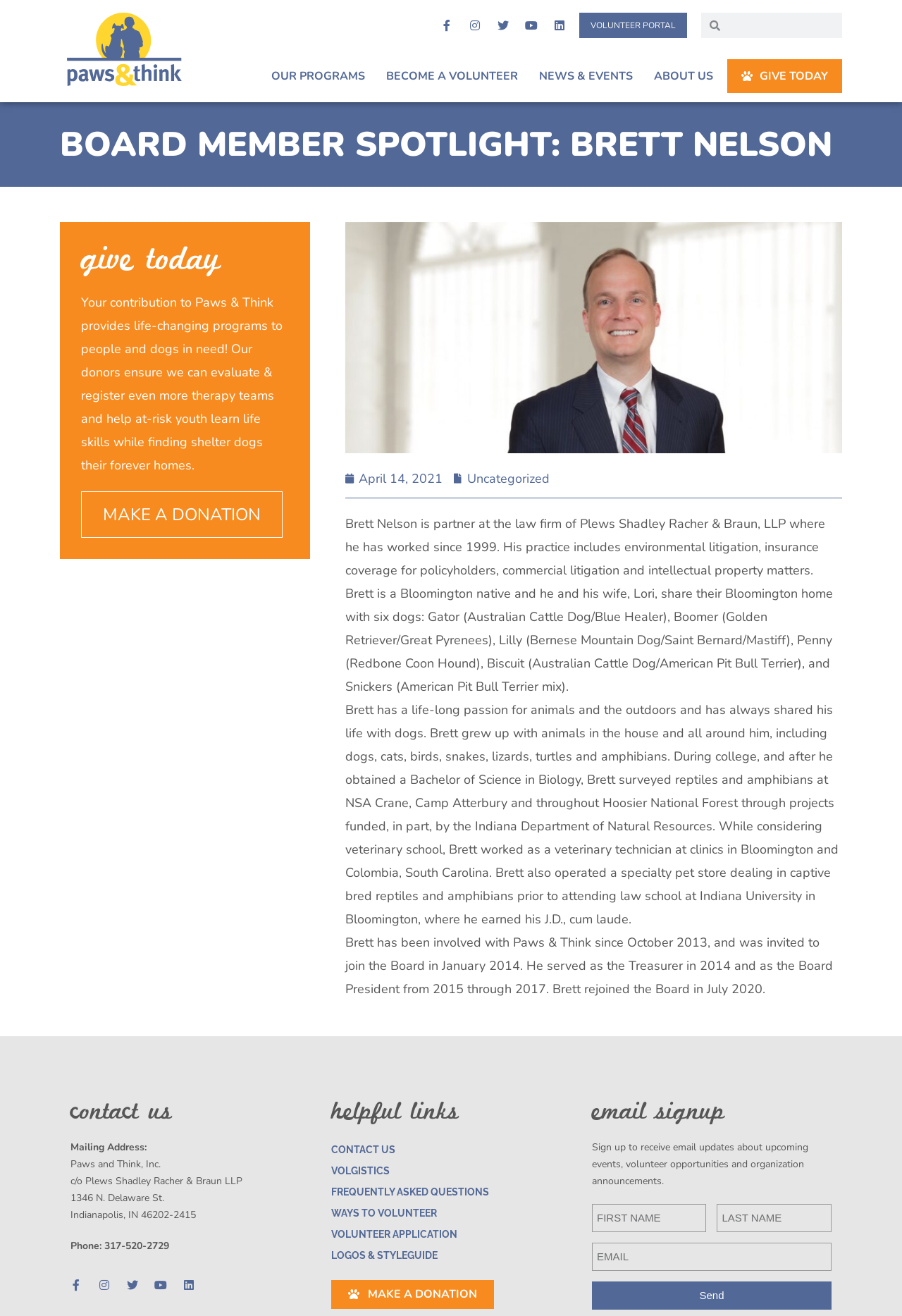Provide a brief response to the question below using a single word or phrase: 
What is the phone number of Paws and Think, Inc.?

317-520-2729